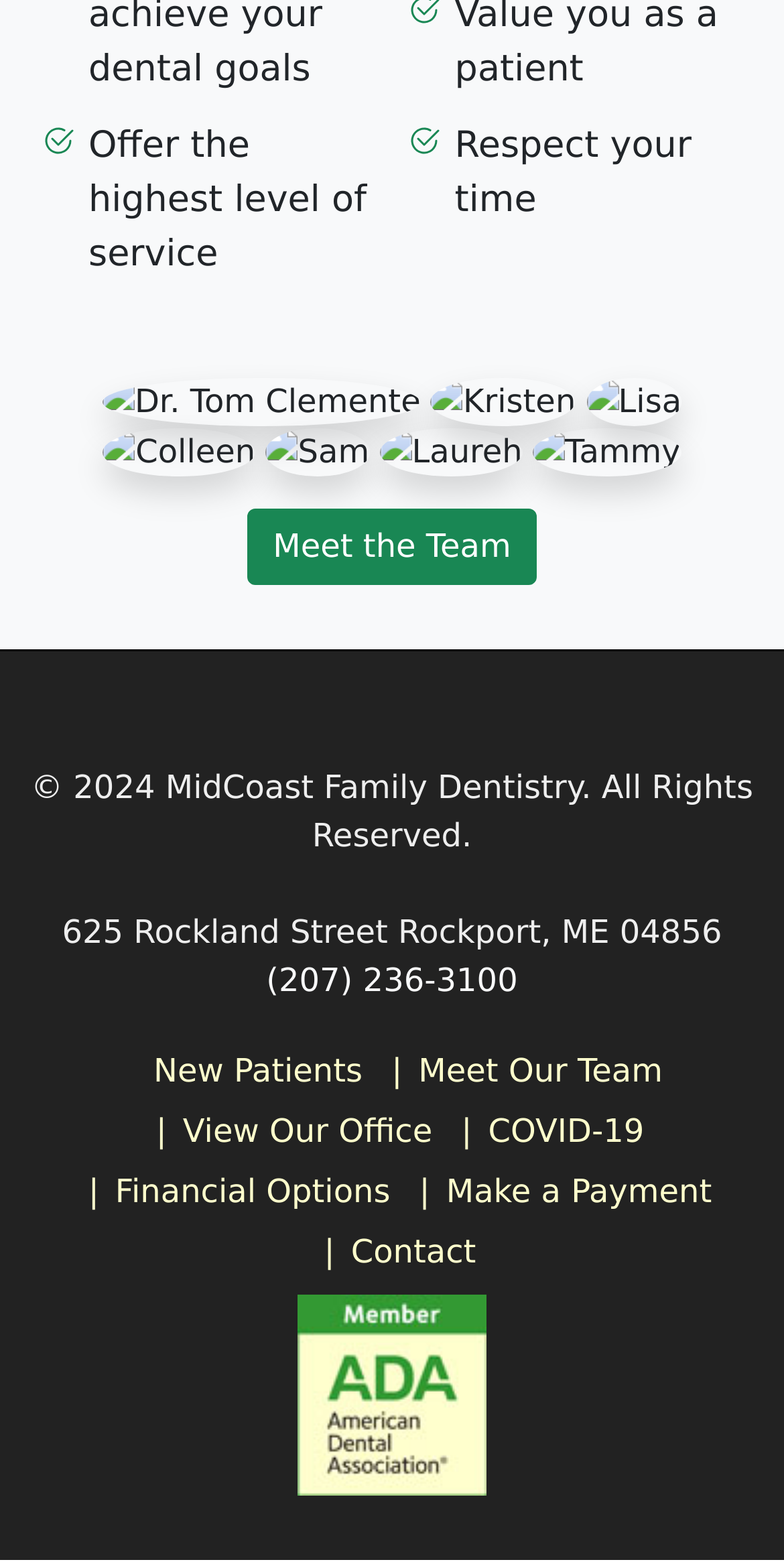Determine the bounding box coordinates for the area that needs to be clicked to fulfill this task: "Visit American Dental Association". The coordinates must be given as four float numbers between 0 and 1, i.e., [left, top, right, bottom].

[0.379, 0.873, 0.621, 0.904]